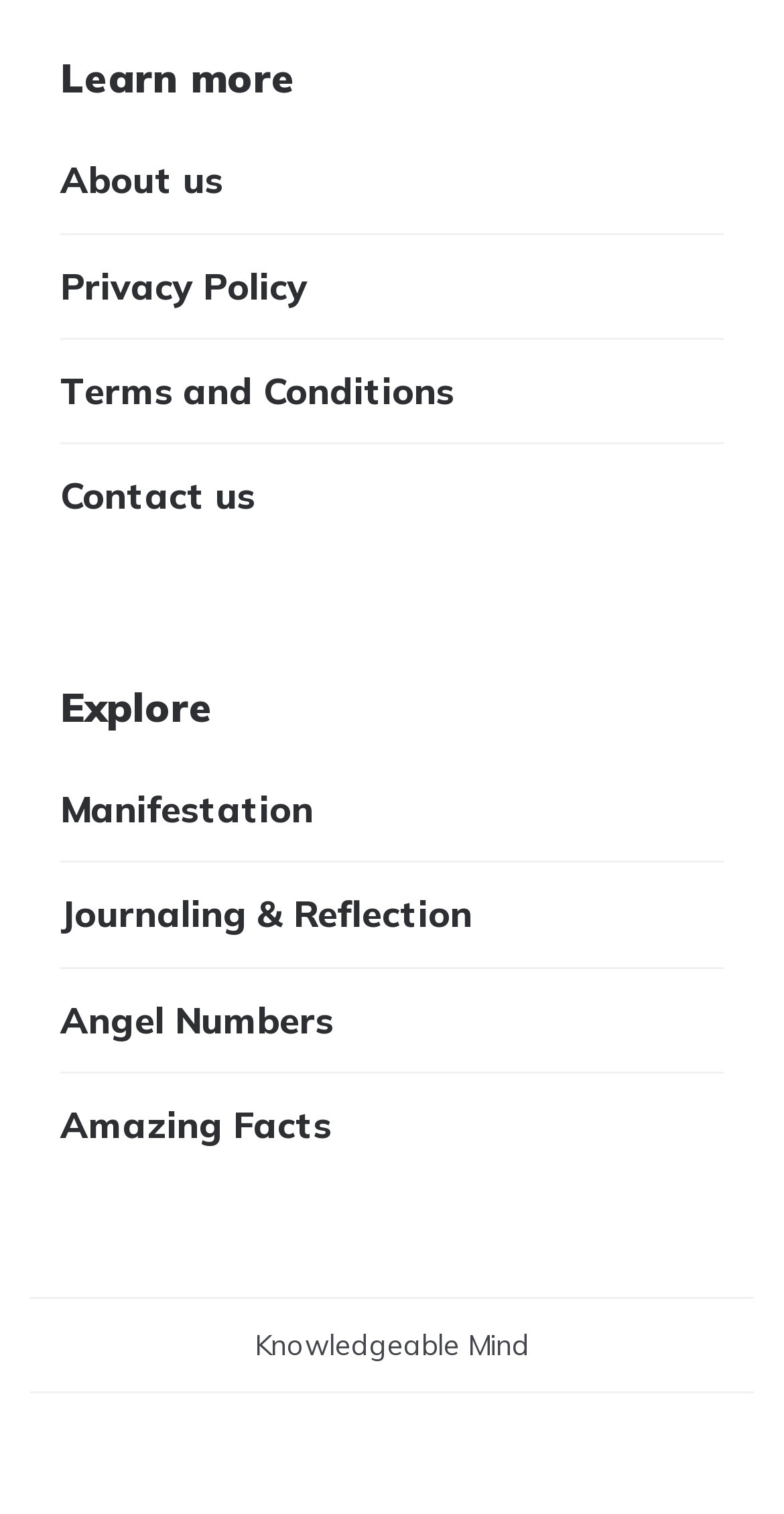Reply to the question with a single word or phrase:
What is the first link in the top-left section?

About us